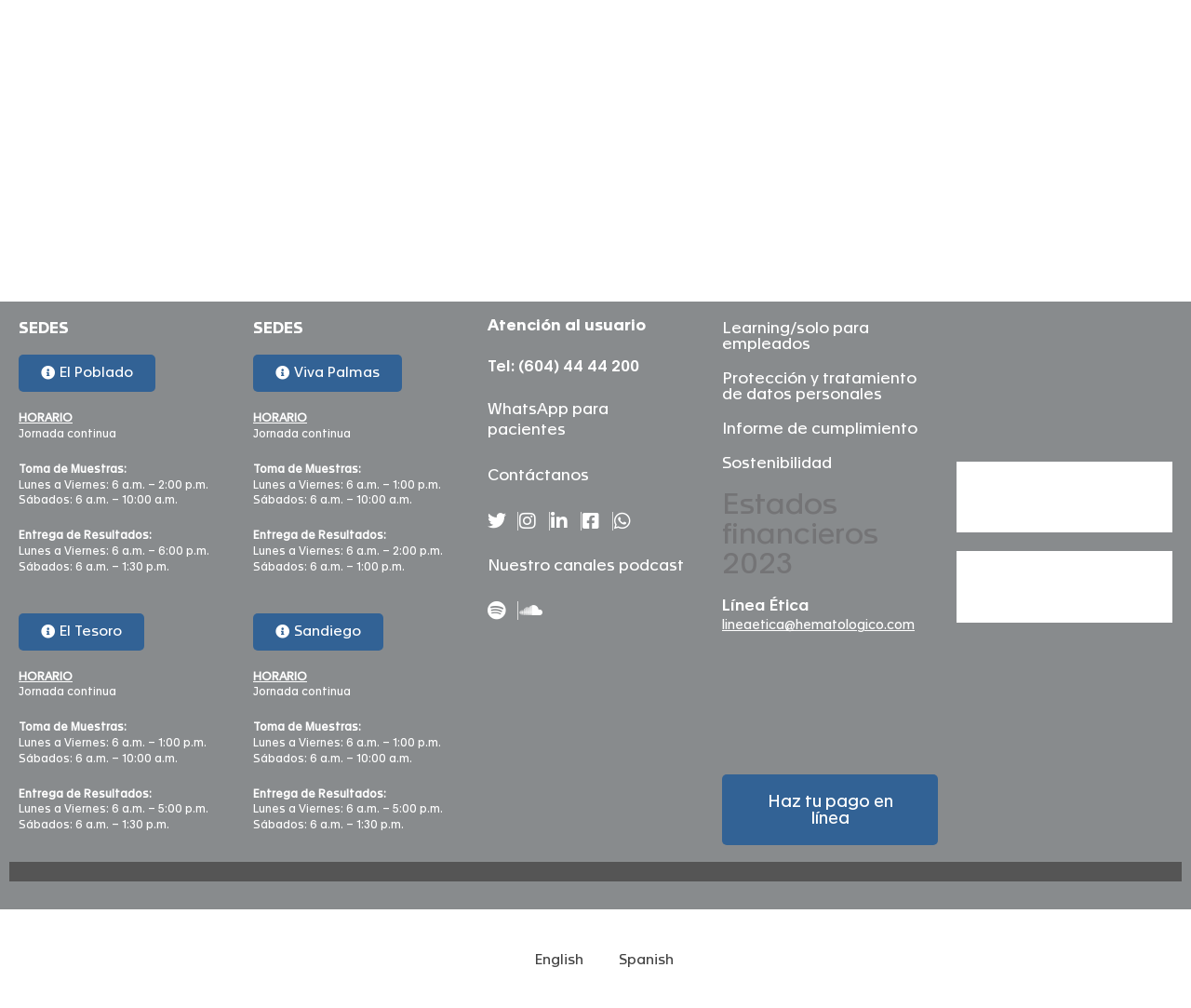Please determine the bounding box coordinates of the area that needs to be clicked to complete this task: 'Access the Learning platform for employees'. The coordinates must be four float numbers between 0 and 1, formatted as [left, top, right, bottom].

[0.606, 0.318, 0.73, 0.349]